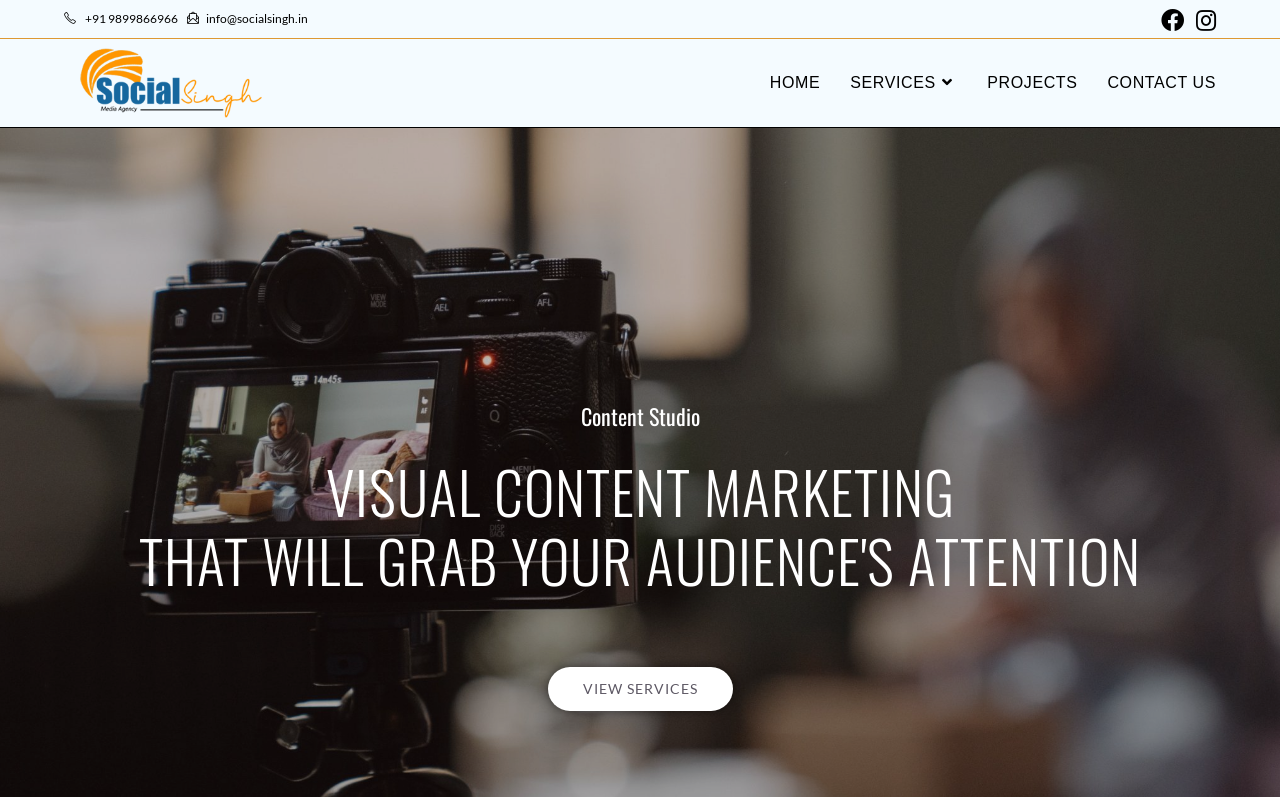Generate a comprehensive description of the webpage.

The webpage is about Social Singh, a Delhi-based media agency that focuses on brand building through strategy planning and visual content creation. 

At the top left corner, there is a phone number '+91 9899866966' and an email address 'info@socialsingh.in' next to it. On the top right corner, there are social links to Facebook and Instagram. 

Below the top section, there is a table with a link to 'Product Photography' on the left side, accompanied by an image related to product photography. 

In the middle of the page, there is a navigation menu with links to 'HOME', 'SERVICES', 'PROJECTS', and 'CONTACT US'. 

Below the navigation menu, there is a section with a heading 'Content Studio' and a subheading that describes the agency's visual content marketing services. This section also includes a 'VIEW SERVICES' button.